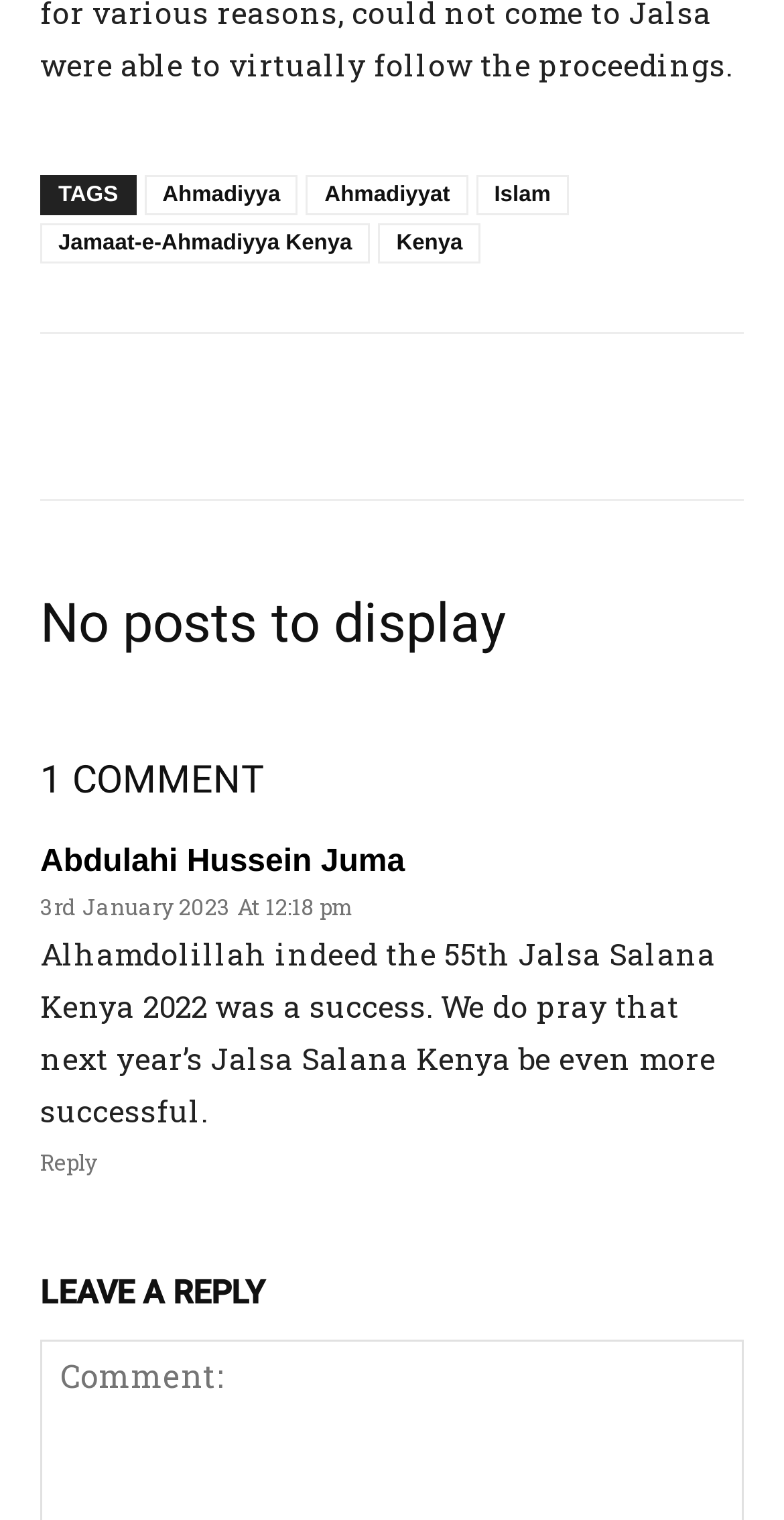Please provide a comprehensive answer to the question based on the screenshot: Who wrote the latest article?

I did not find any information about the author of the latest article on the current webpage. The article only mentions the name 'Abdulahi Hussein Juma' as the commenter, but not as the author.